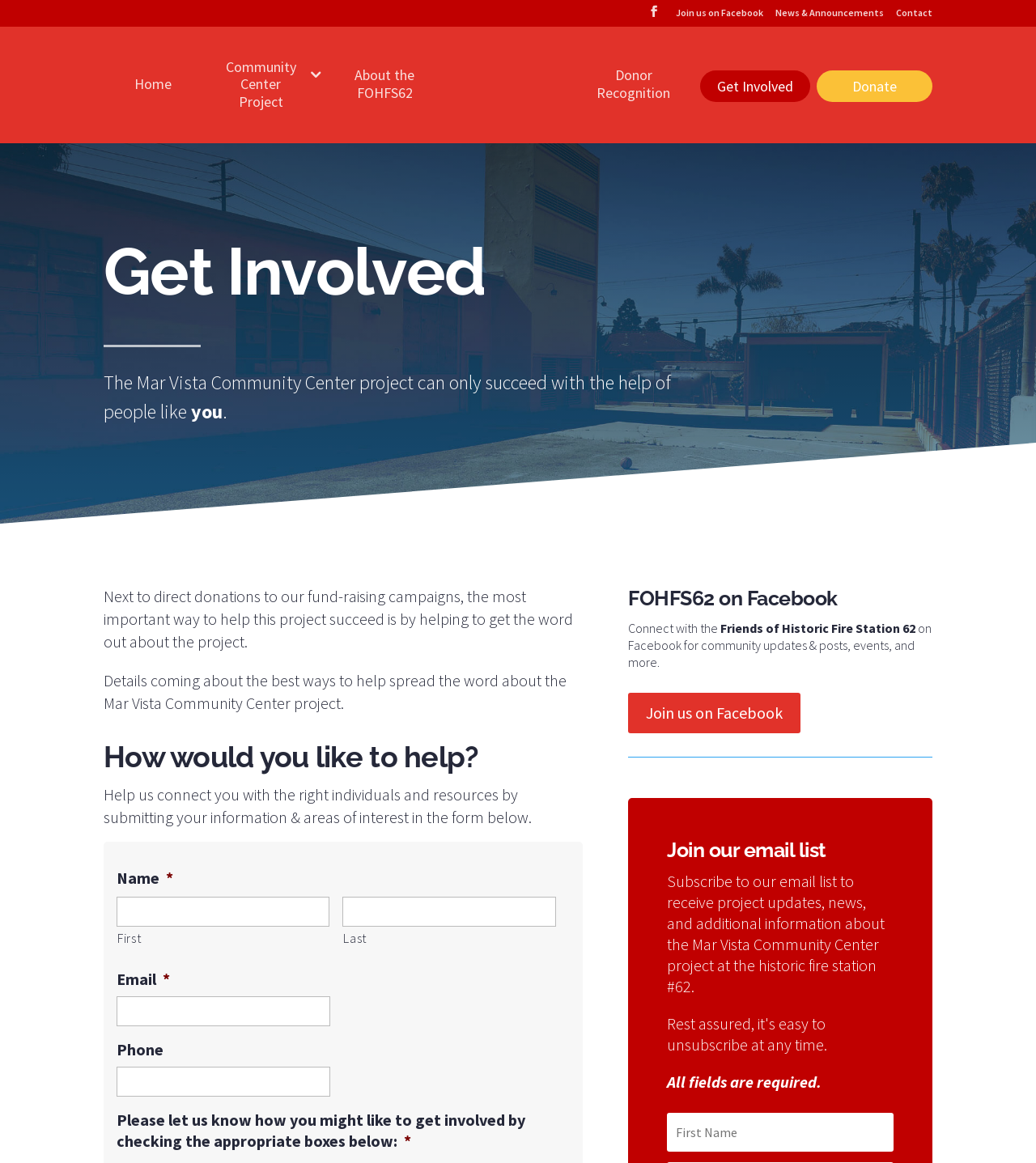Identify the bounding box coordinates of the clickable region necessary to fulfill the following instruction: "Click on the 'Join us on Facebook' link". The bounding box coordinates should be four float numbers between 0 and 1, i.e., [left, top, right, bottom].

[0.652, 0.007, 0.737, 0.022]